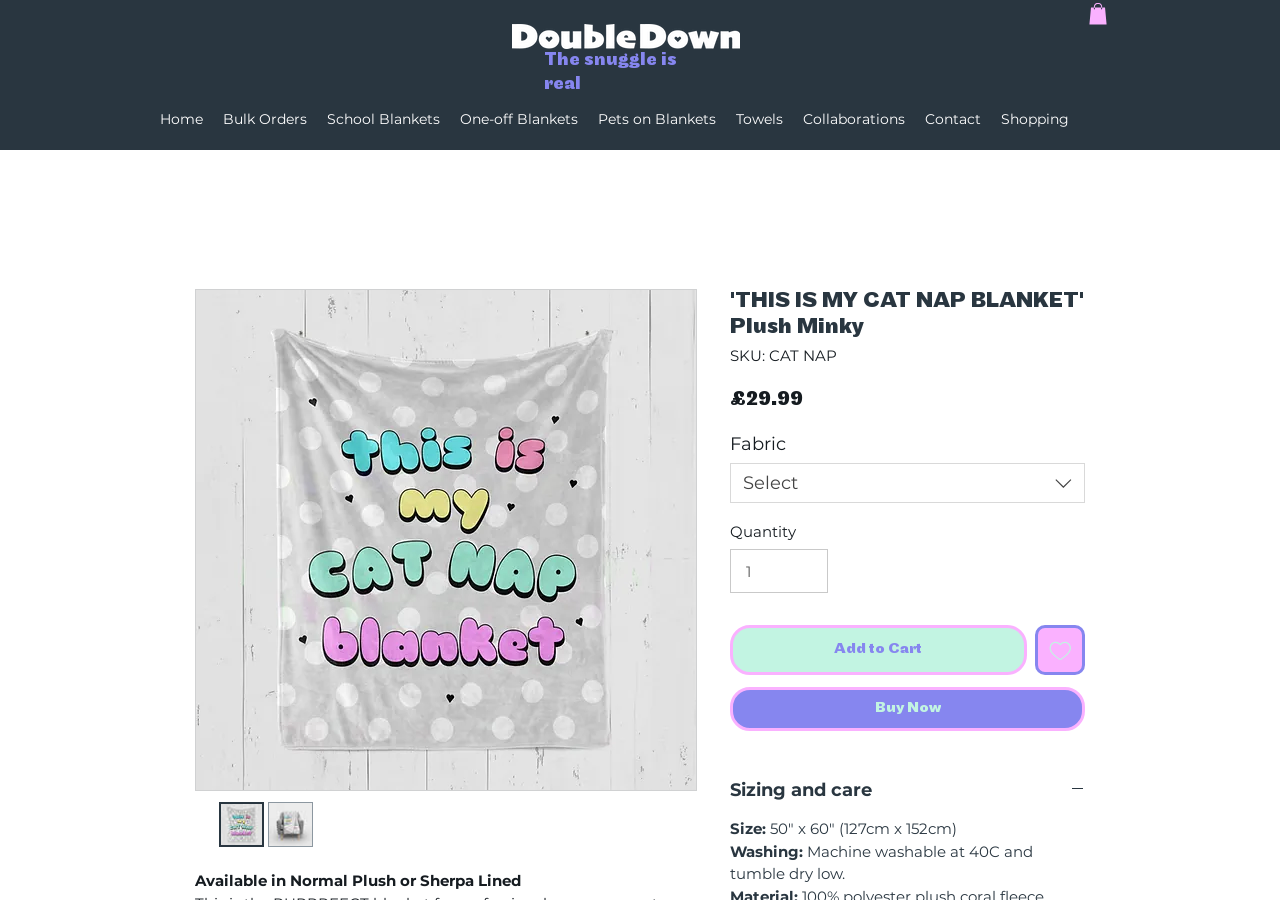Please specify the bounding box coordinates of the area that should be clicked to accomplish the following instruction: "Click the 'Home' link". The coordinates should consist of four float numbers between 0 and 1, i.e., [left, top, right, bottom].

[0.117, 0.115, 0.166, 0.148]